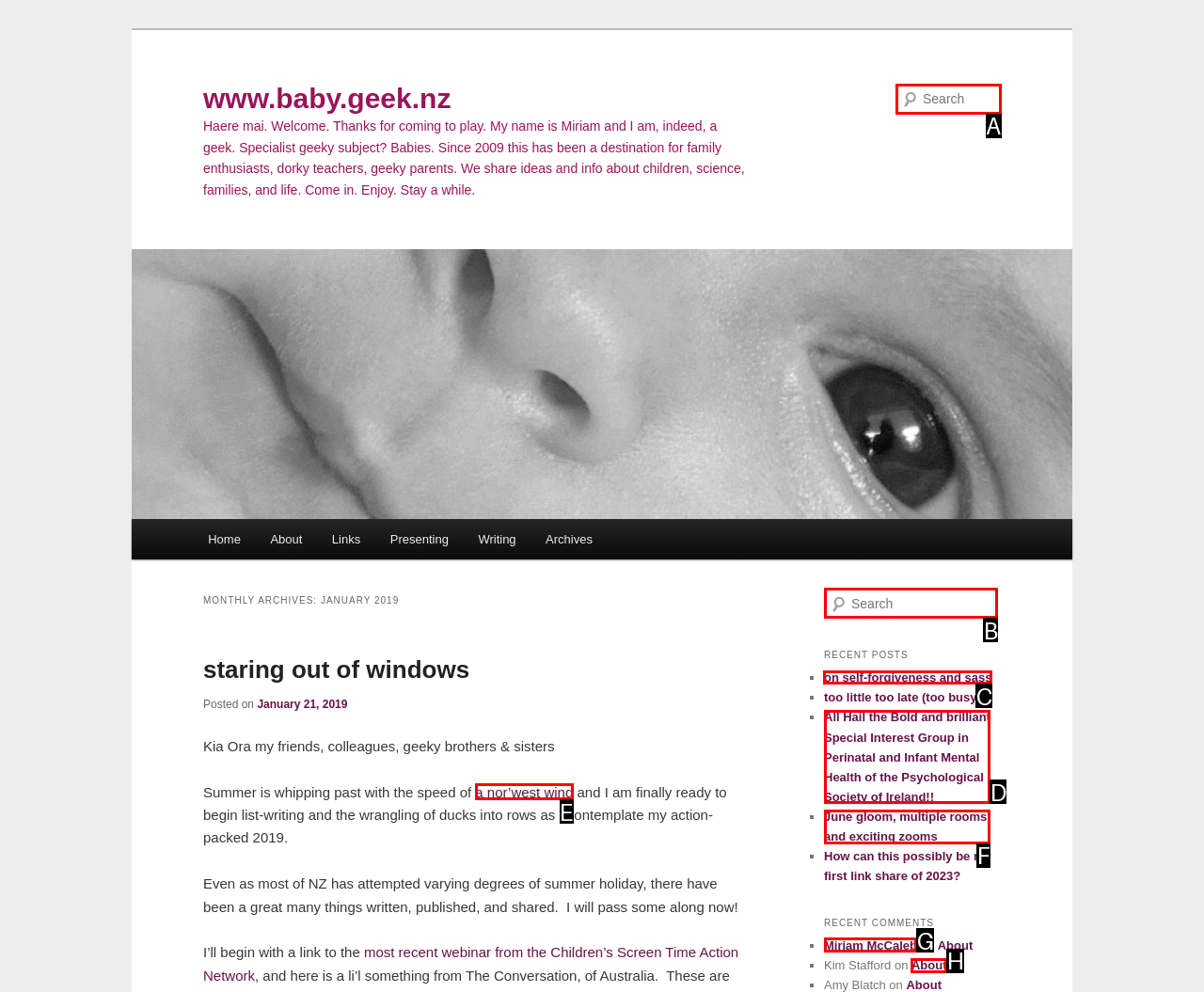Select the HTML element that needs to be clicked to perform the task: View the recent post 'on self-forgiveness and sass'. Reply with the letter of the chosen option.

C